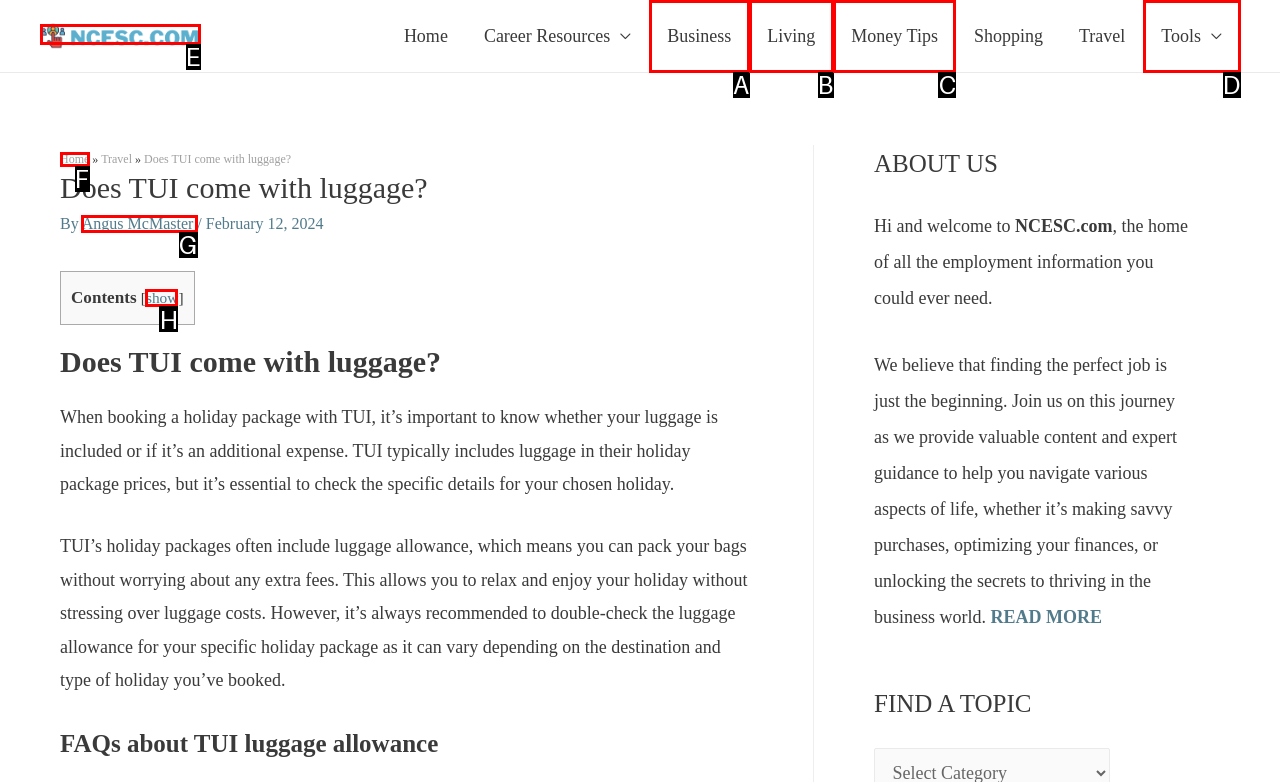Point out the specific HTML element to click to complete this task: Click on the 'show' link Reply with the letter of the chosen option.

H